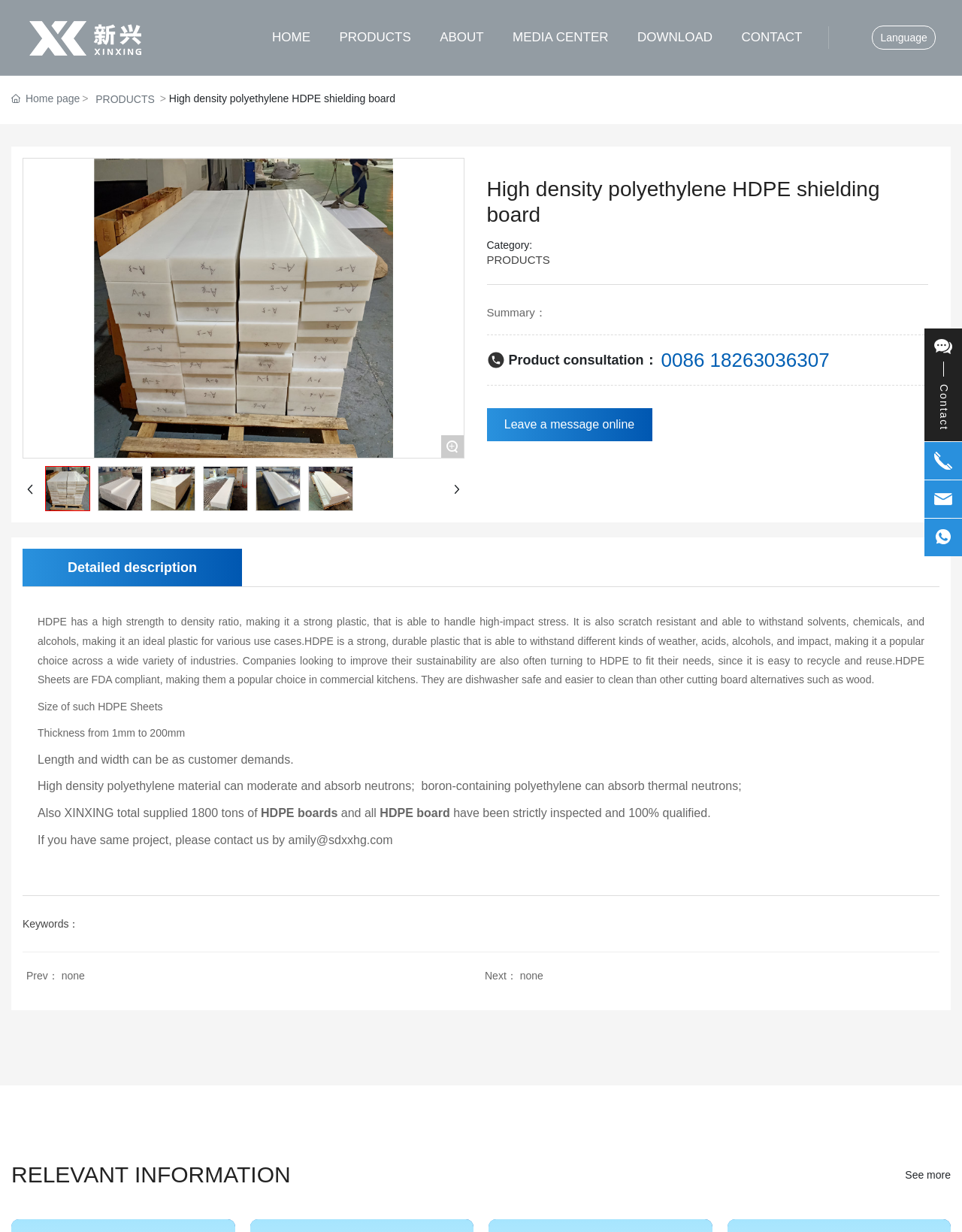What is the advantage of HDPE material?
Look at the image and respond with a one-word or short-phrase answer.

High strength to density ratio